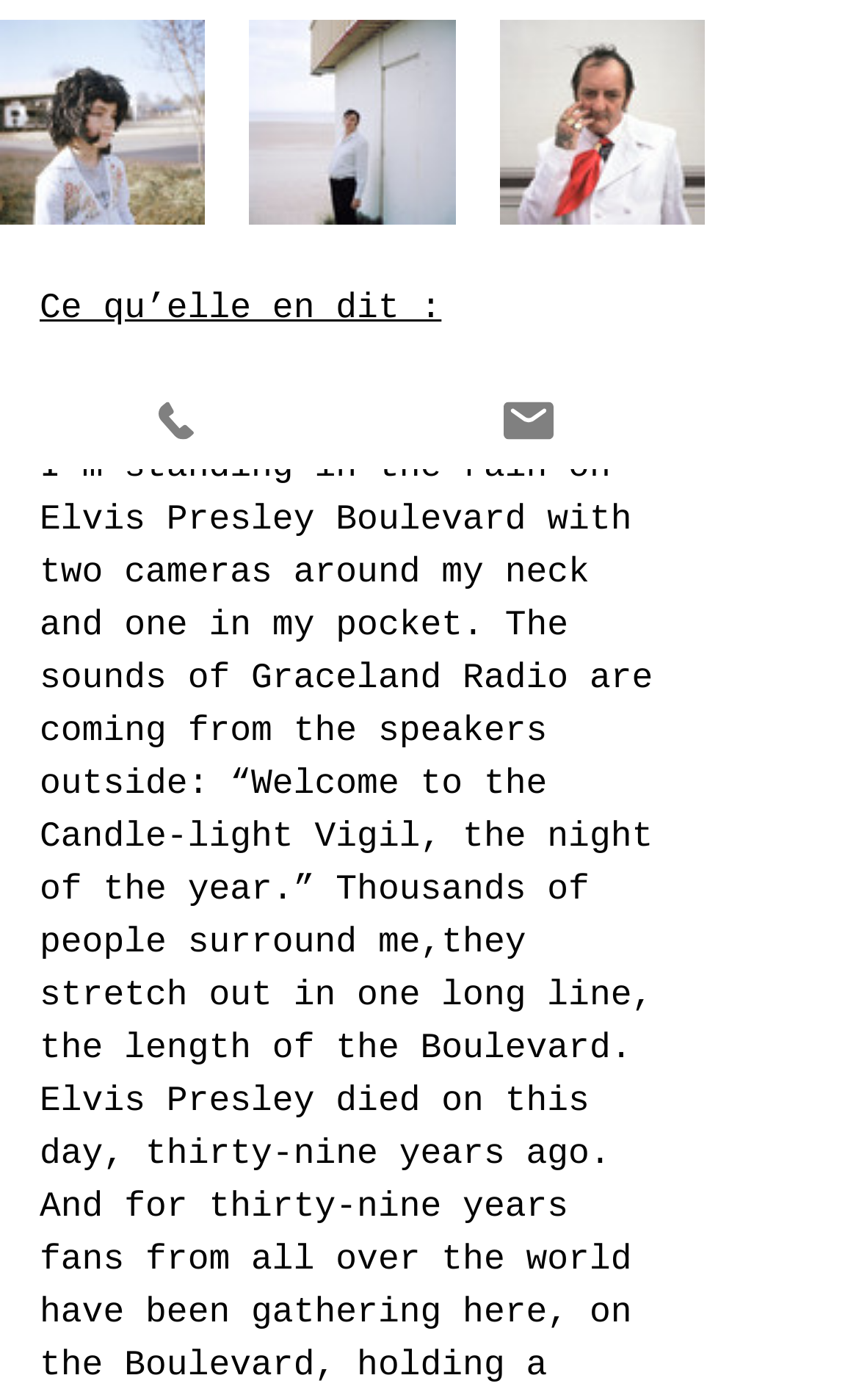Using the given description, provide the bounding box coordinates formatted as (top-left x, top-left y, bottom-right x, bottom-right y), with all values being floating point numbers between 0 and 1. Description: Email

[0.41, 0.261, 0.821, 0.335]